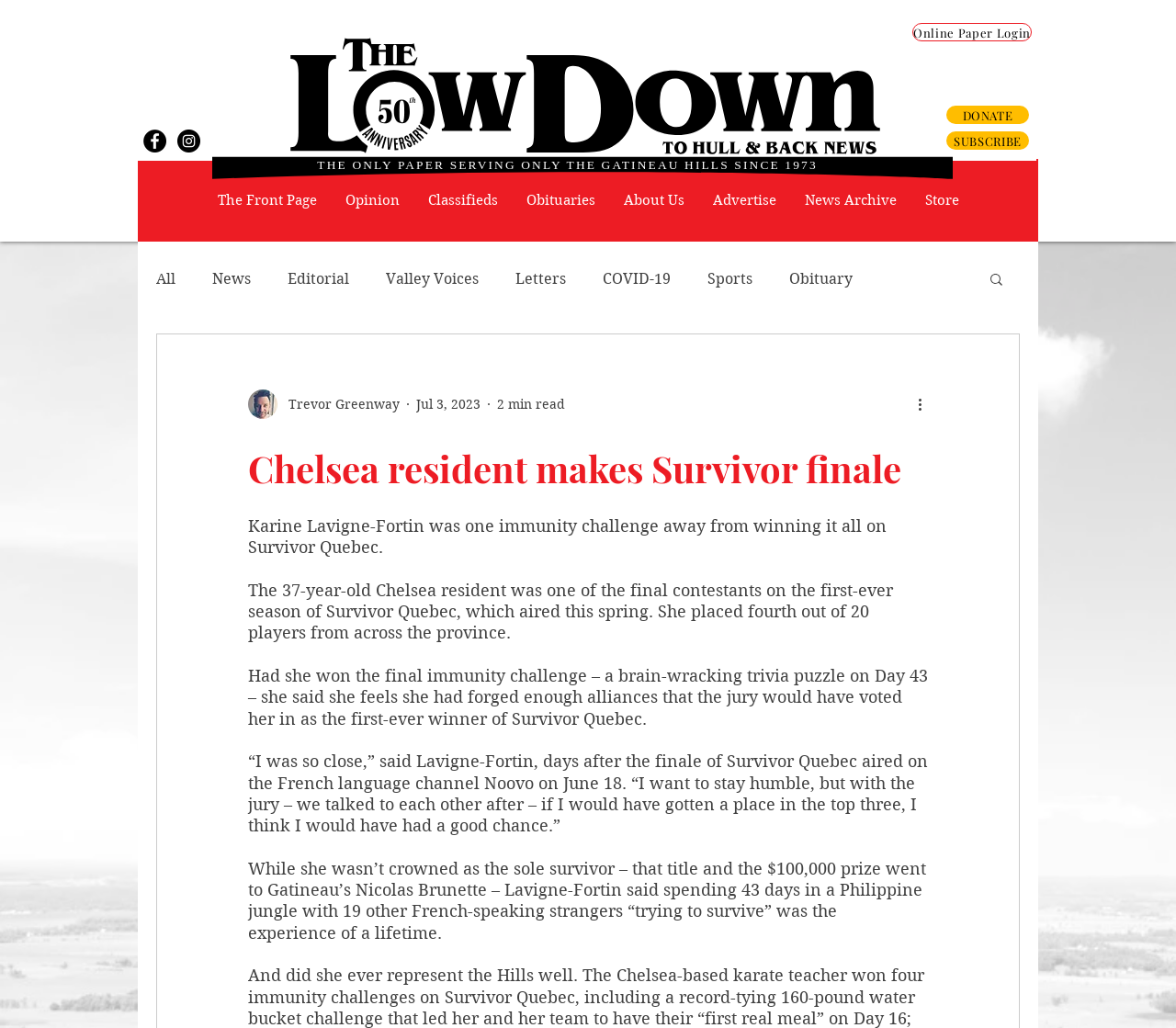By analyzing the image, answer the following question with a detailed response: What is the name of the Survivor Quebec contestant?

The article mentions that Karine Lavigne-Fortin was one immunity challenge away from winning it all on Survivor Quebec, and she is the main subject of the article.